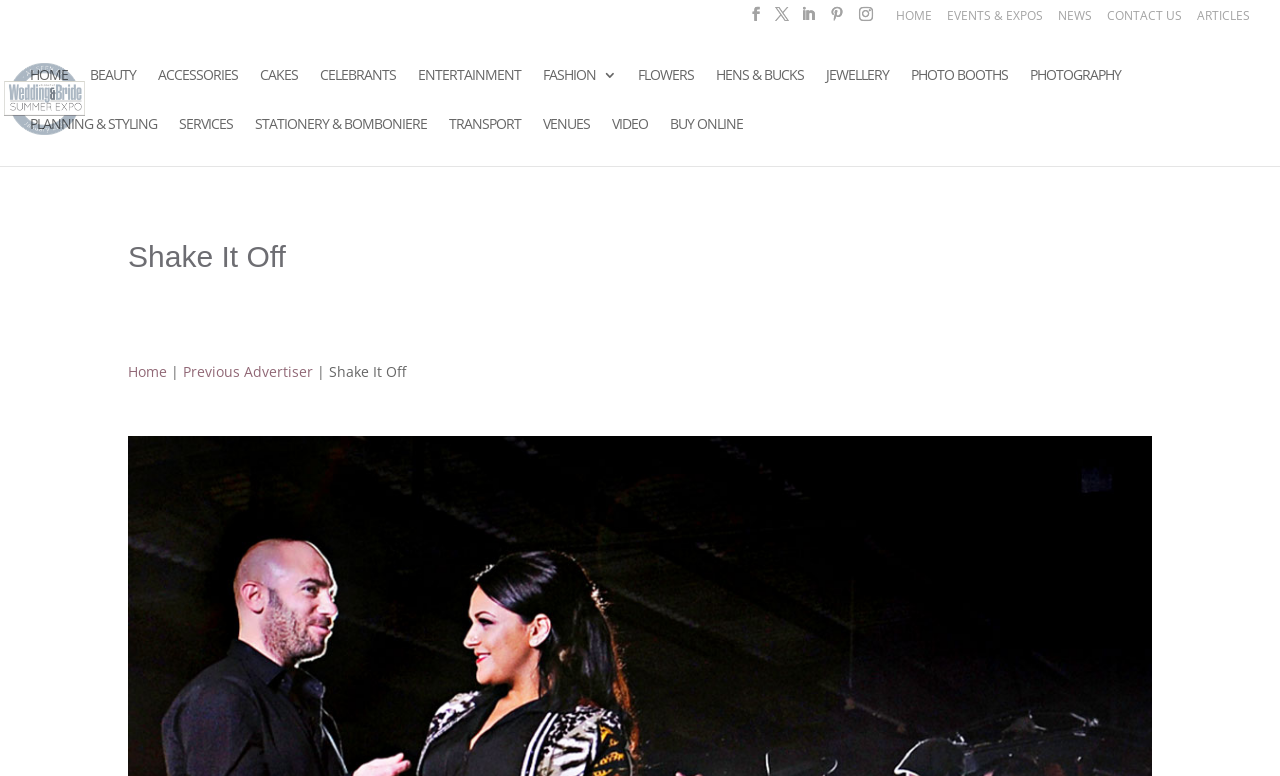Please specify the coordinates of the bounding box for the element that should be clicked to carry out this instruction: "View NEWS". The coordinates must be four float numbers between 0 and 1, formatted as [left, top, right, bottom].

[0.827, 0.013, 0.853, 0.04]